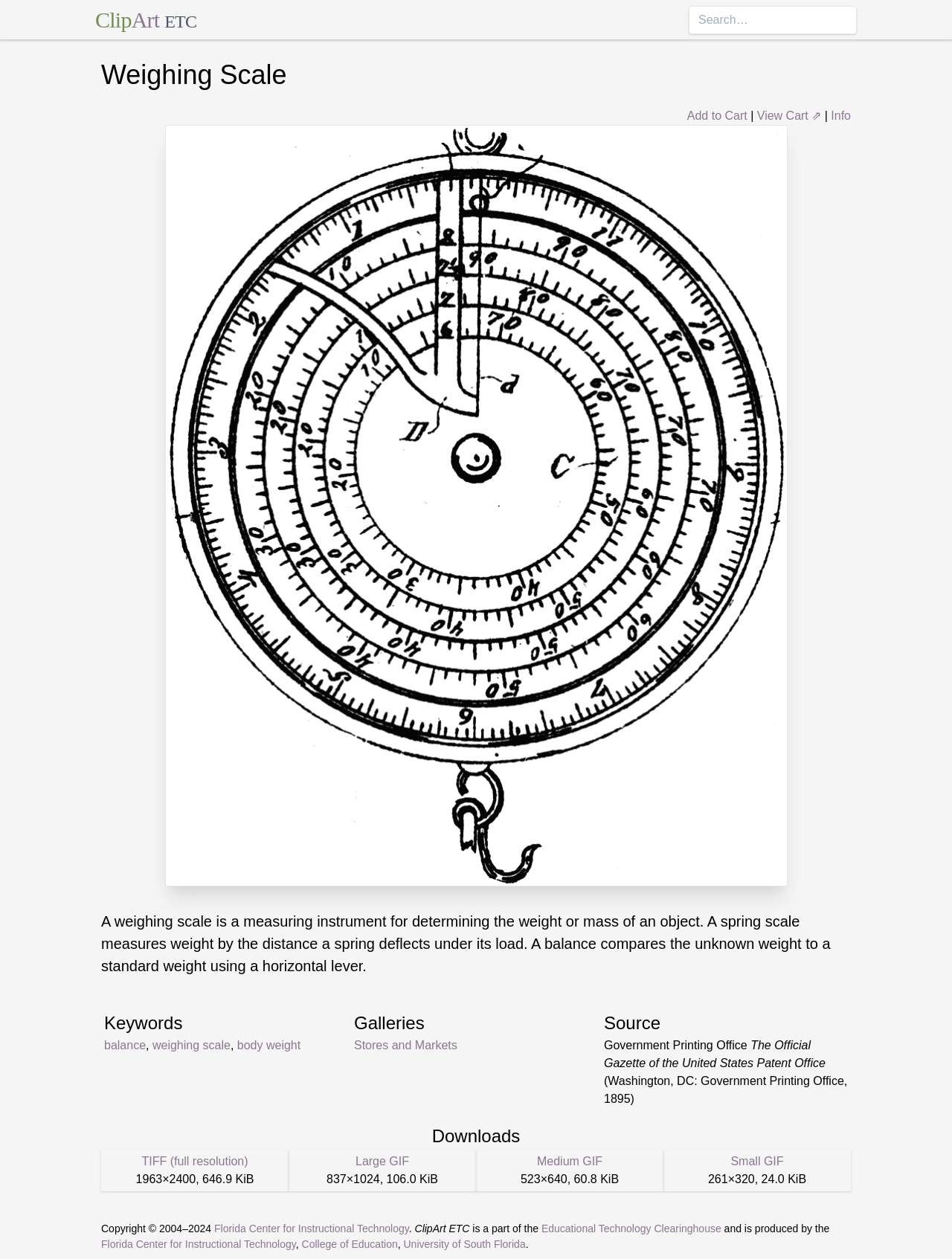Using the webpage screenshot and the element description weighing scale, determine the bounding box coordinates. Specify the coordinates in the format (top-left x, top-left y, bottom-right x, bottom-right y) with values ranging from 0 to 1.

[0.16, 0.825, 0.242, 0.835]